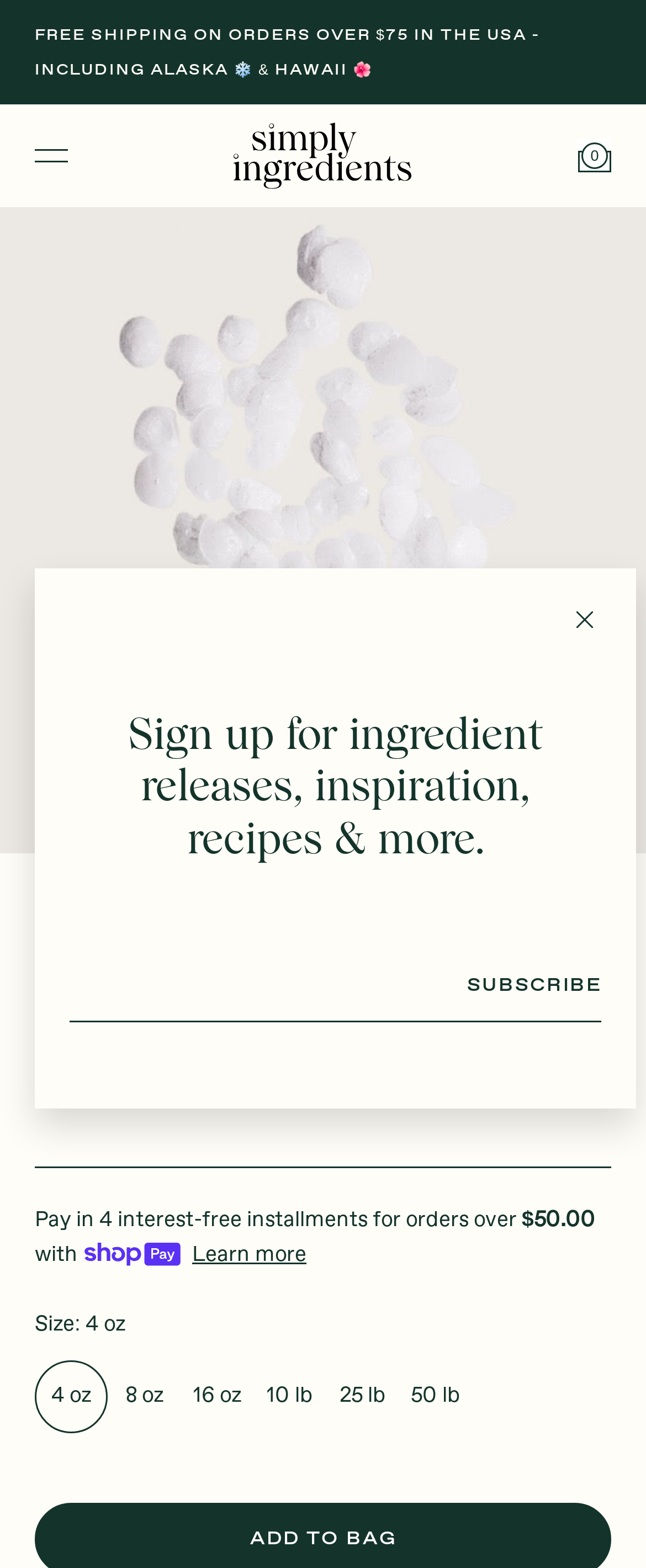What is the purpose of the textbox?
Using the details shown in the screenshot, provide a comprehensive answer to the question.

I found the purpose of the textbox by reading the StaticText element with the text 'Sign up for ingredient releases, inspiration, recipes & more.' which is located above the textbox.